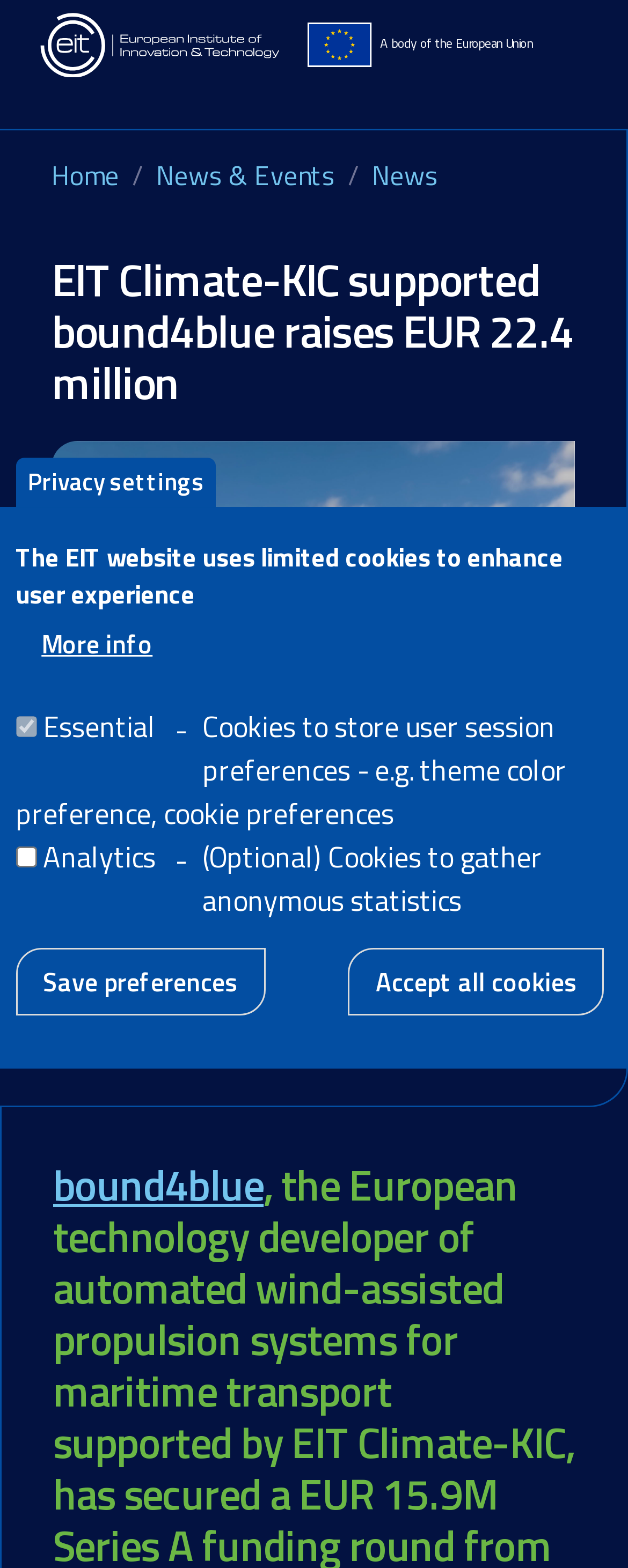Locate the bounding box coordinates of the clickable element to fulfill the following instruction: "Toggle navigation". Provide the coordinates as four float numbers between 0 and 1 in the format [left, top, right, bottom].

[0.89, 0.644, 0.936, 0.663]